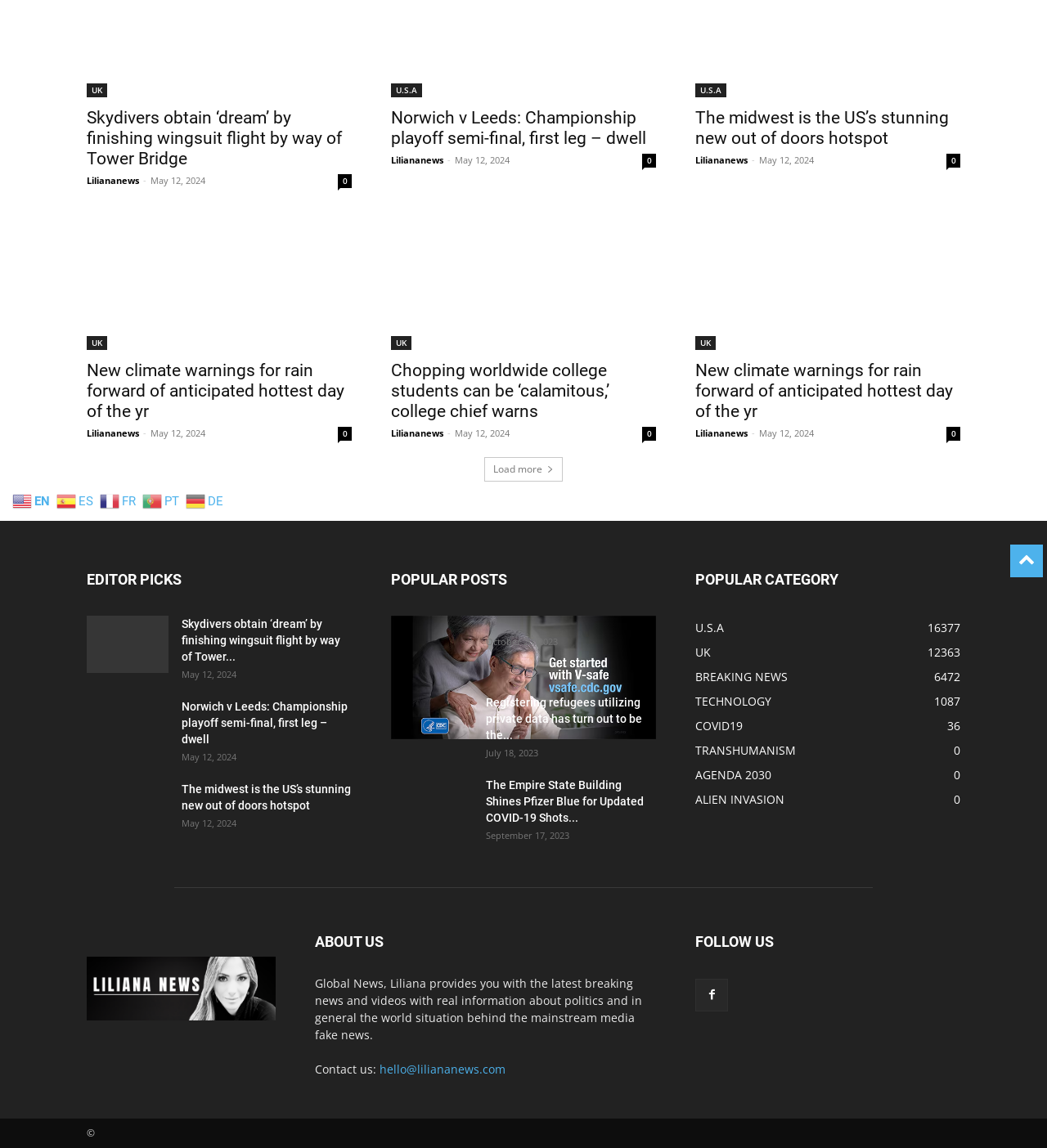Please predict the bounding box coordinates (top-left x, top-left y, bottom-right x, bottom-right y) for the UI element in the screenshot that fits the description: BREAKING NEWS6472

[0.664, 0.582, 0.752, 0.596]